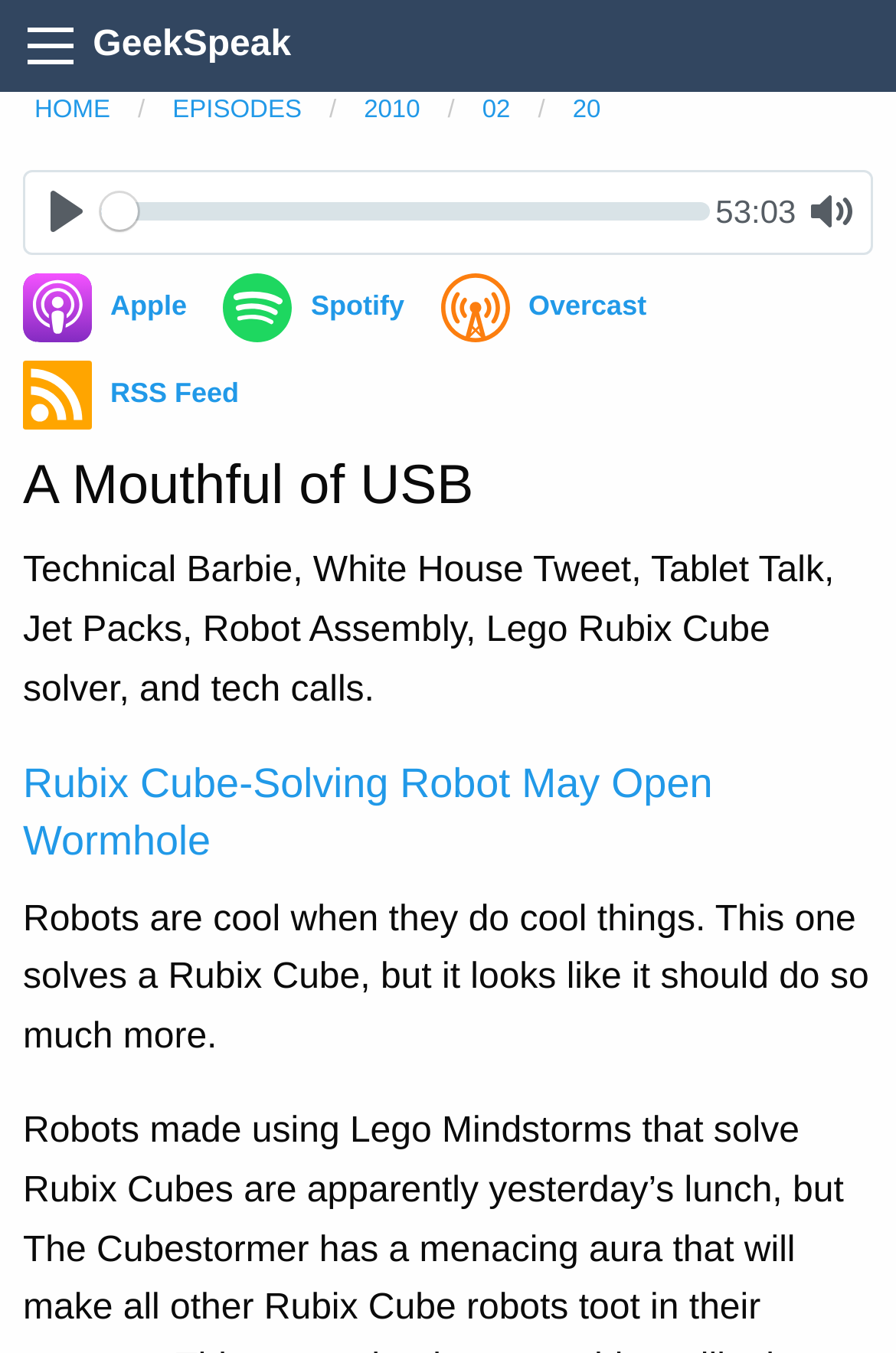Show the bounding box coordinates of the region that should be clicked to follow the instruction: "Toggle Mute."

[0.895, 0.136, 0.959, 0.178]